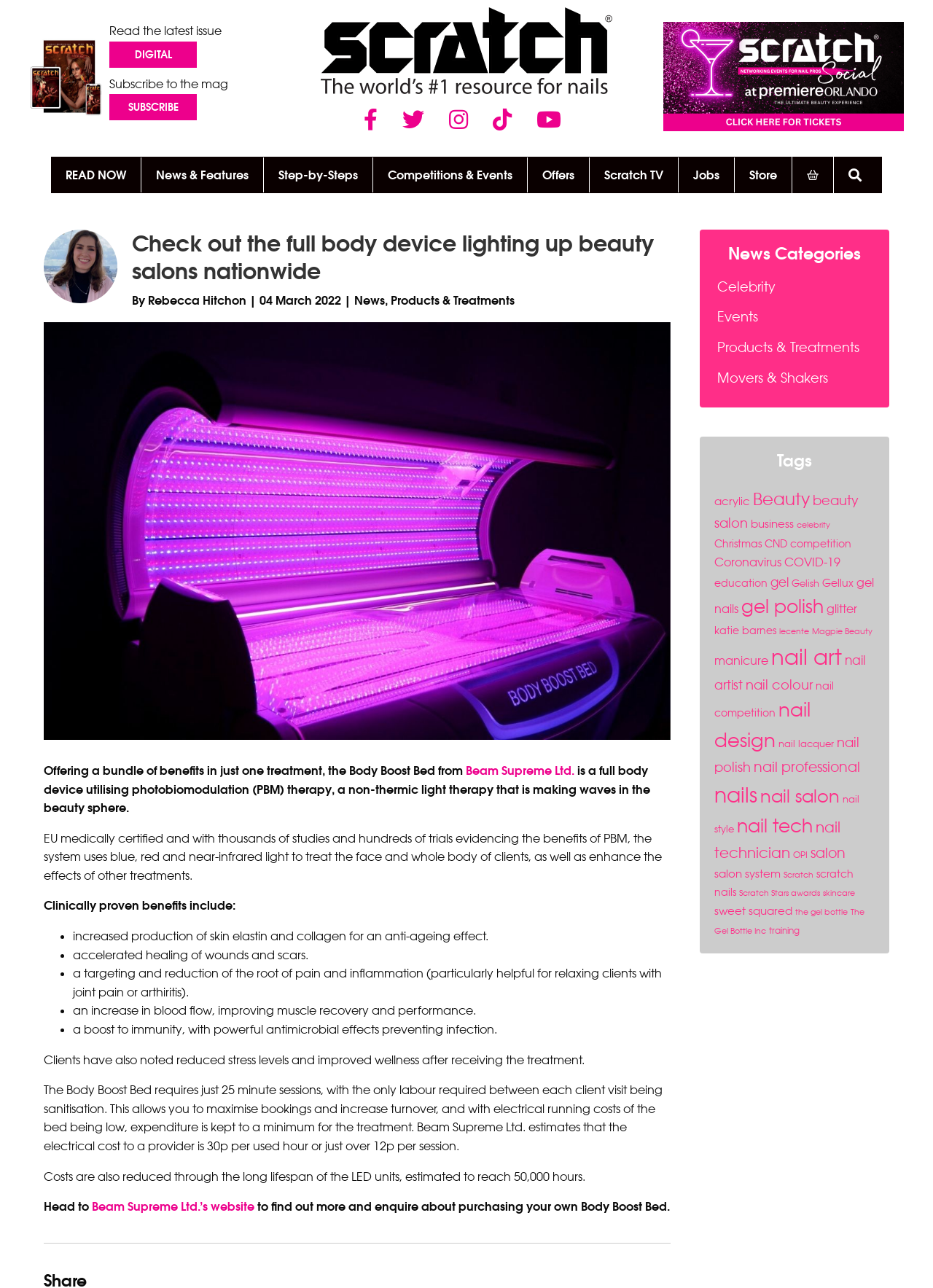Can you specify the bounding box coordinates of the area that needs to be clicked to fulfill the following instruction: "Search"?

[0.894, 0.122, 0.945, 0.149]